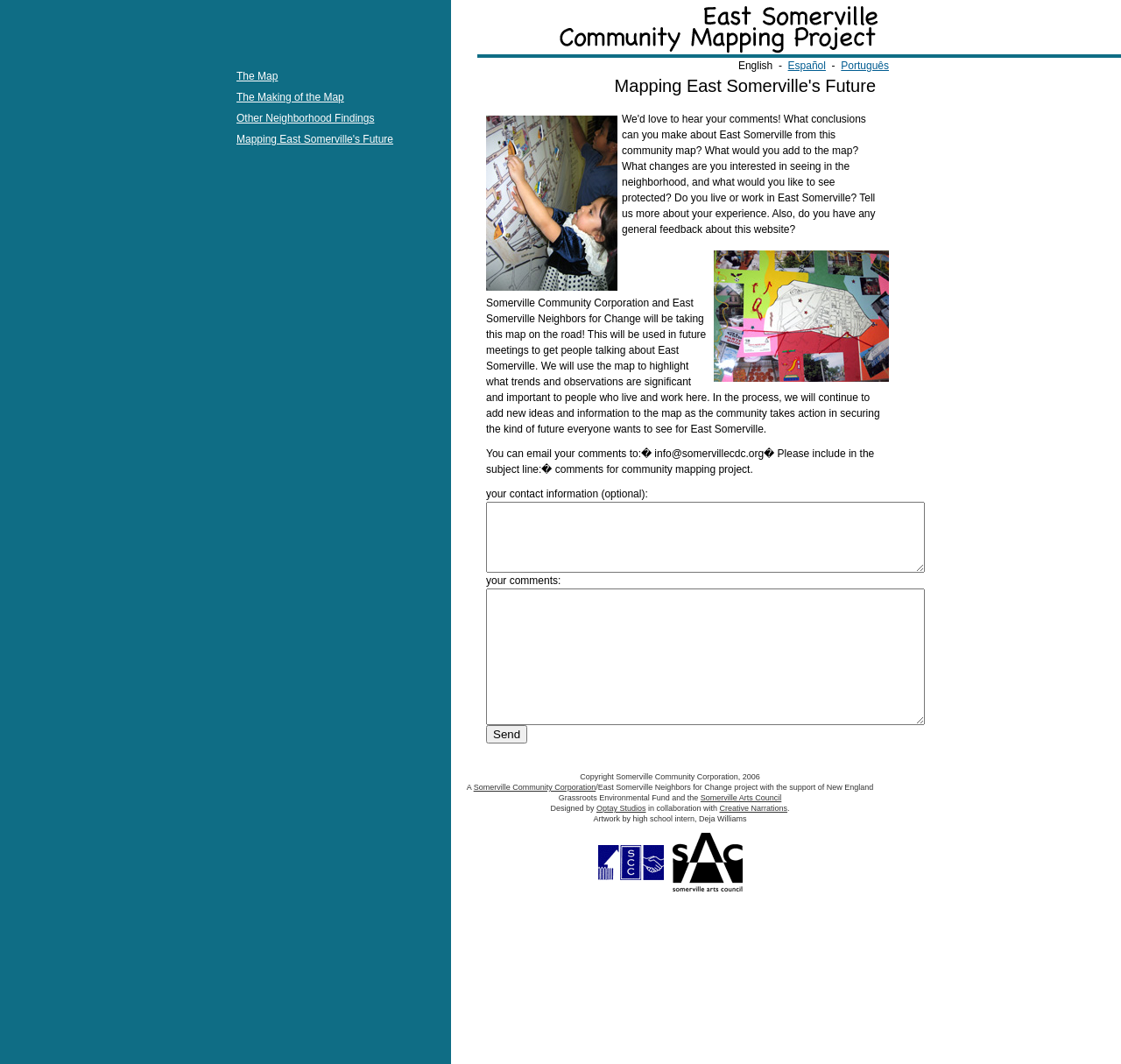Given the element description, predict the bounding box coordinates in the format (top-left x, top-left y, bottom-right x, bottom-right y). Make sure all values are between 0 and 1. Here is the element description: Mapping East Somerville's Future

[0.211, 0.125, 0.351, 0.137]